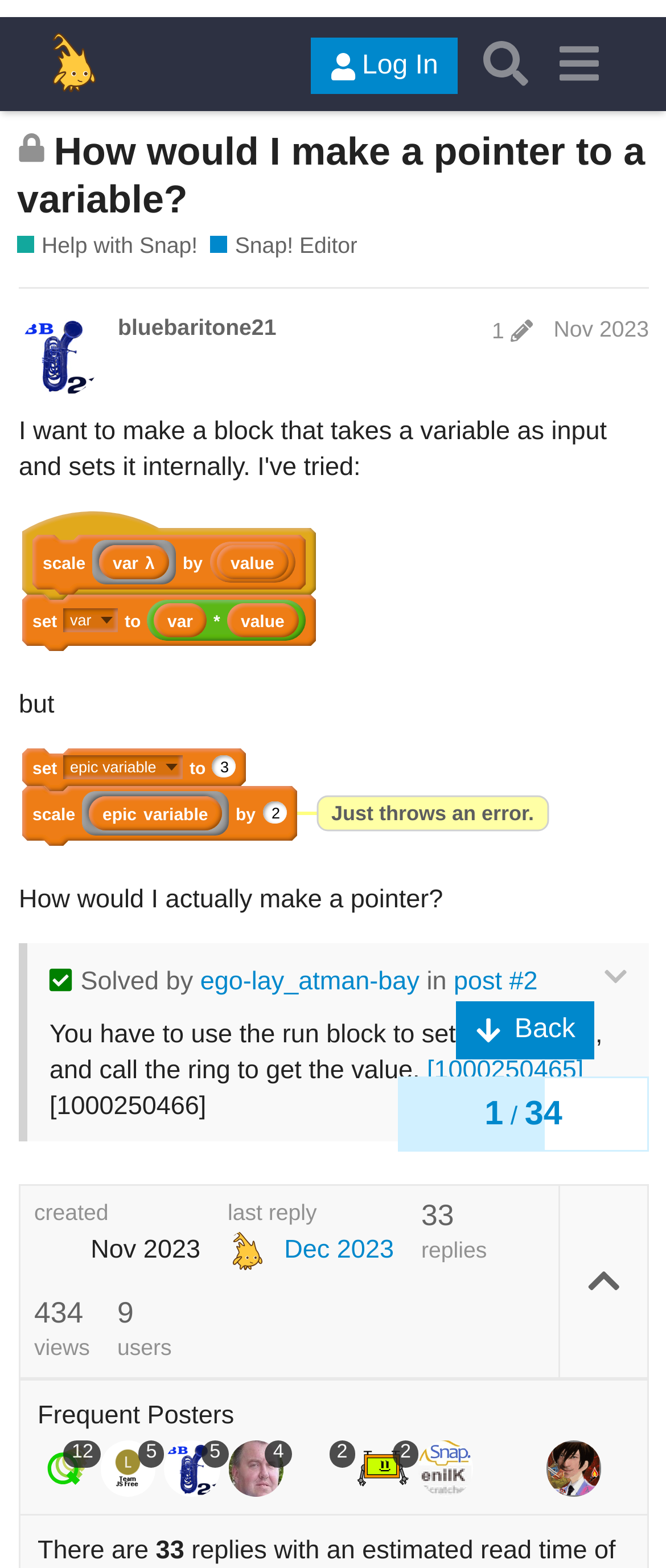Identify the bounding box coordinates of the area you need to click to perform the following instruction: "Search for topics".

[0.705, 0.007, 0.815, 0.053]